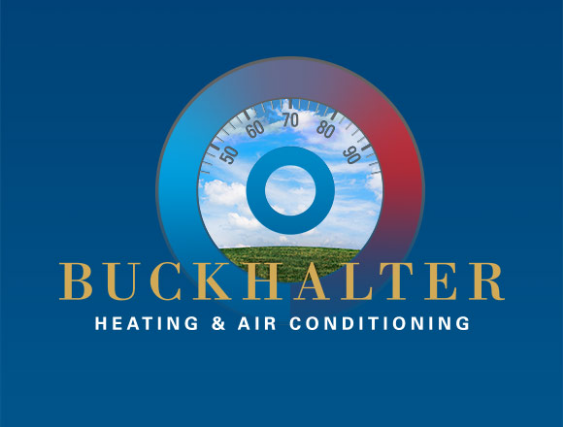What is the theme emphasized by the landscape within the thermometer?
Observe the image and answer the question with a one-word or short phrase response.

Outdoor environments and indoor climate control